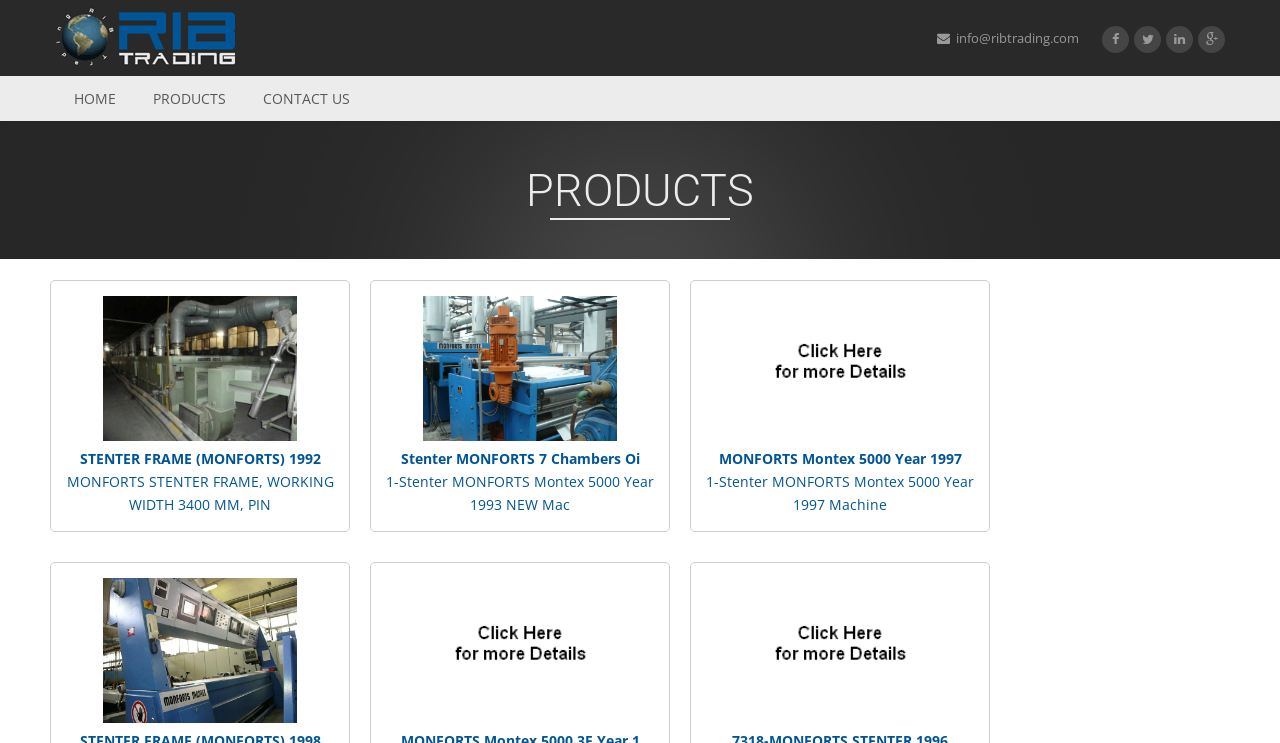Pinpoint the bounding box coordinates of the area that must be clicked to complete this instruction: "Learn more about the PRODUCTS offered".

[0.043, 0.23, 0.957, 0.284]